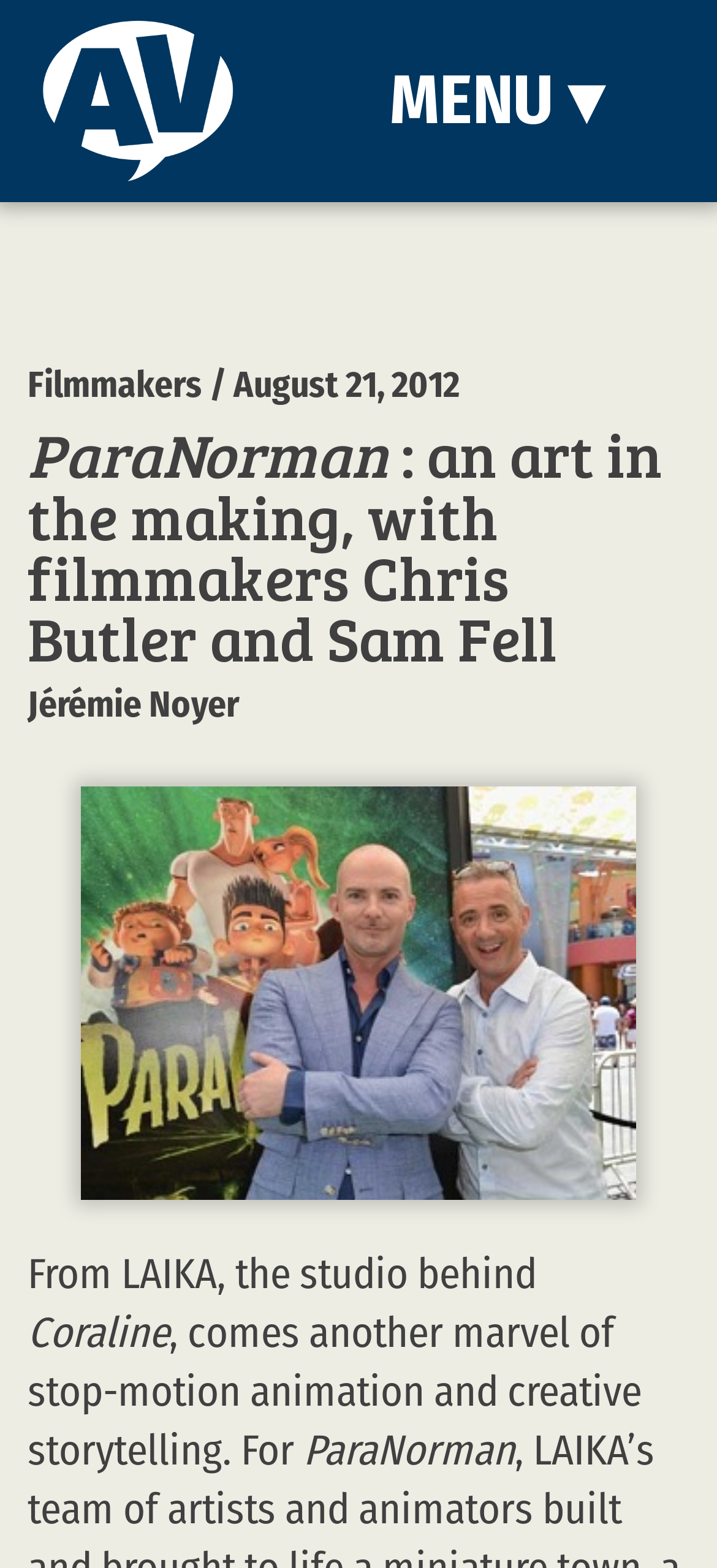Provide a short answer to the following question with just one word or phrase: What is the title of the article?

ParaNorman